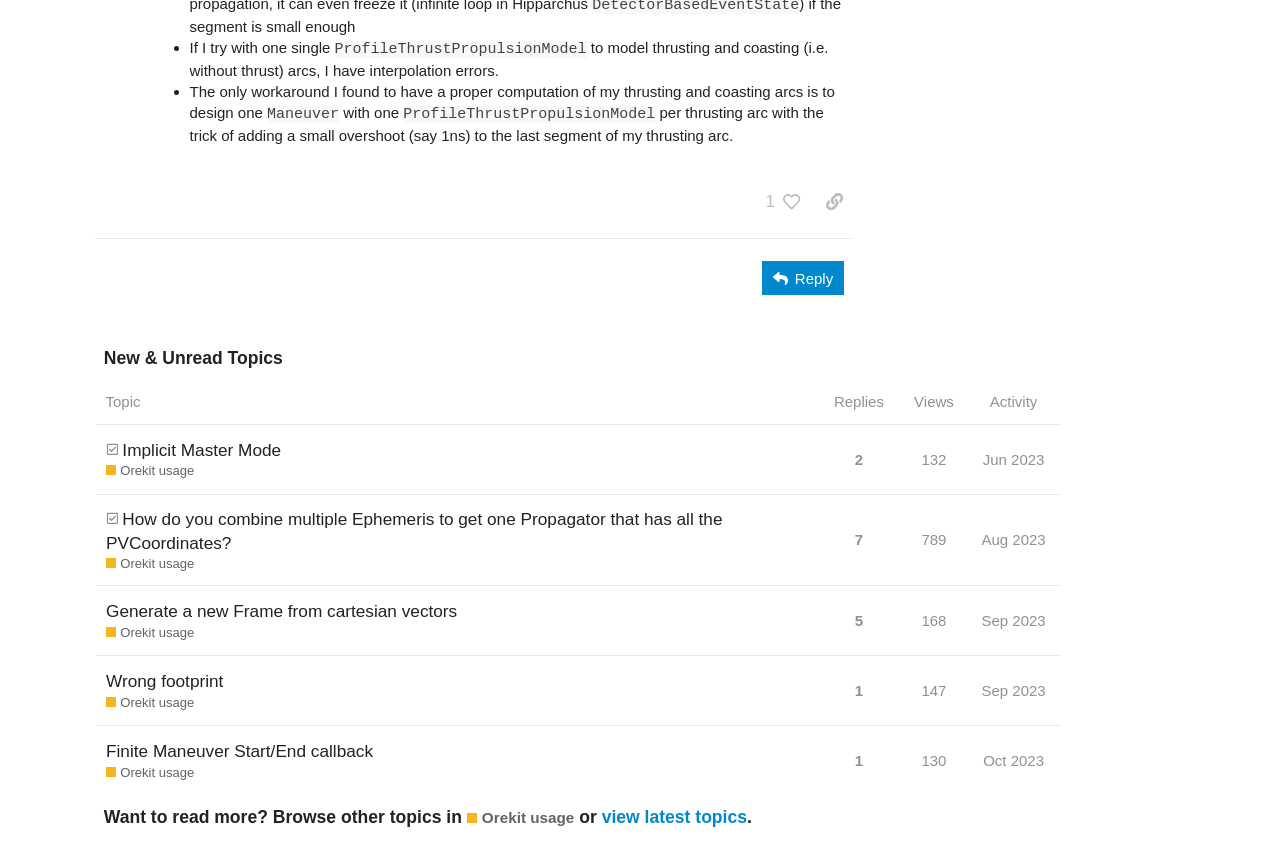Identify the bounding box coordinates for the region of the element that should be clicked to carry out the instruction: "Like this post". The bounding box coordinates should be four float numbers between 0 and 1, i.e., [left, top, right, bottom].

[0.606, 0.217, 0.633, 0.256]